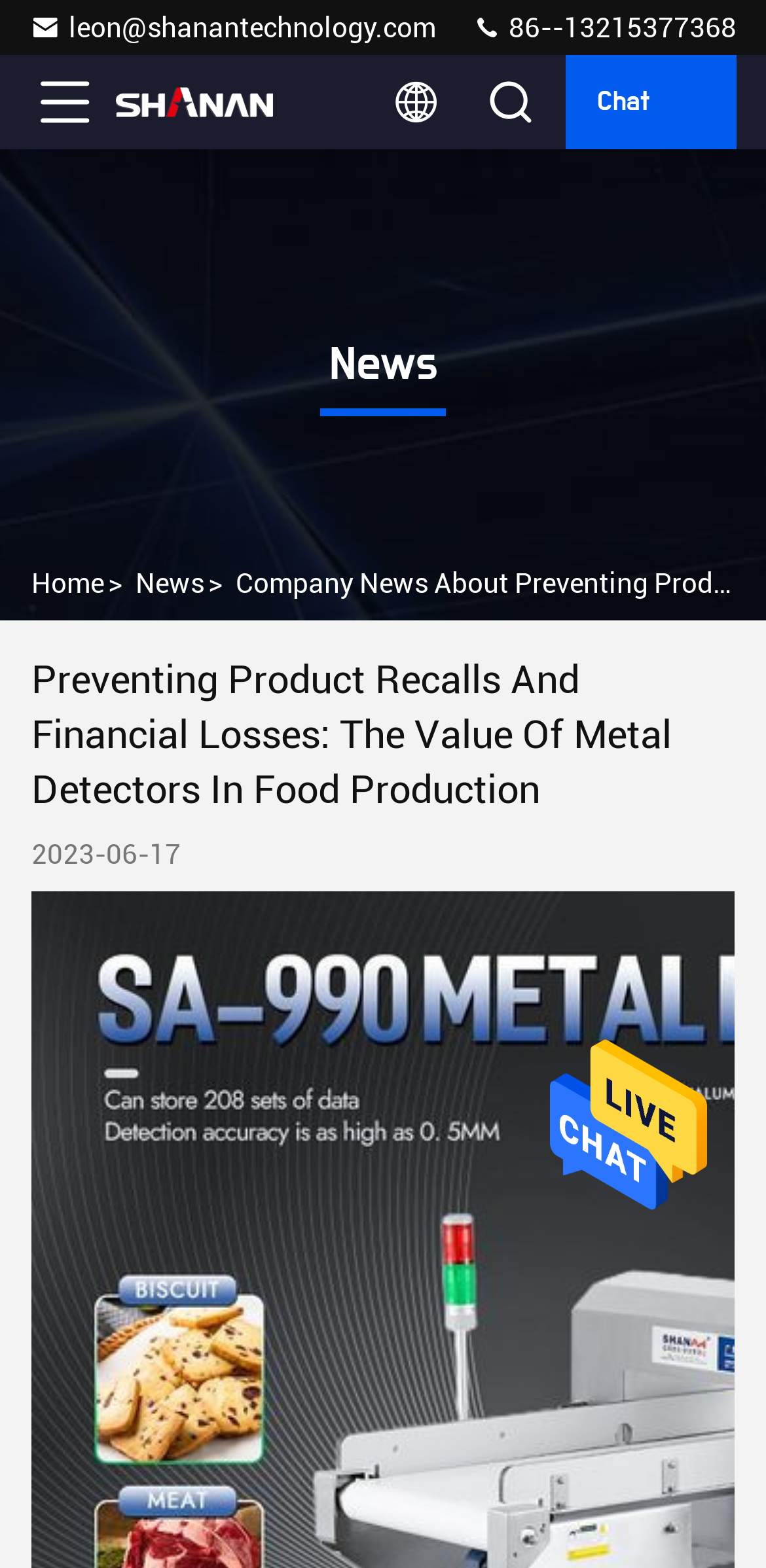What is the current section of the webpage?
Craft a detailed and extensive response to the question.

I found the current section of the webpage by looking at the StaticText element with the text 'News' which is located at the top of the webpage, and also by looking at the link element with the text 'News' which is located near the top of the webpage.